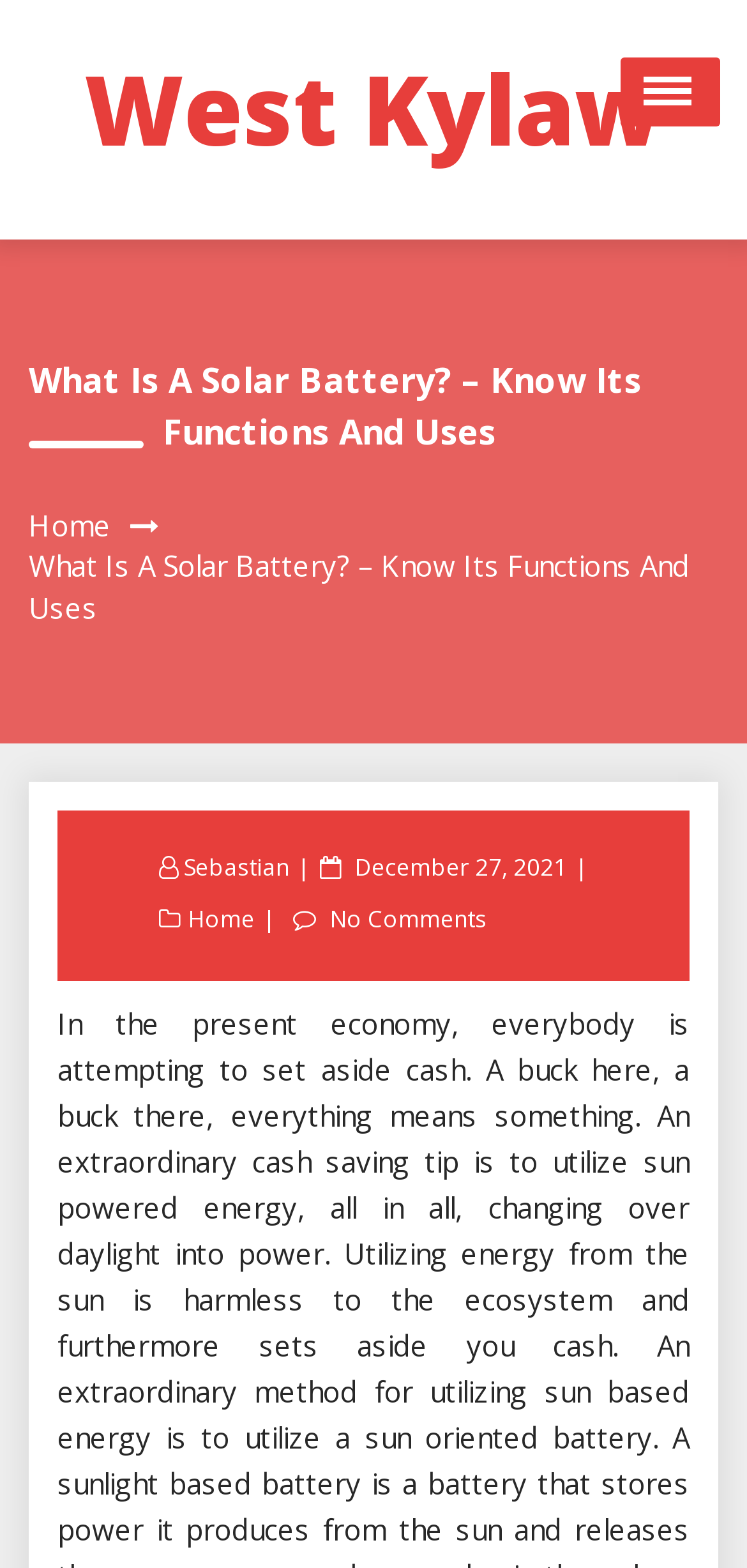Please specify the bounding box coordinates of the clickable section necessary to execute the following command: "Read the post by Sebastian".

[0.246, 0.543, 0.397, 0.564]